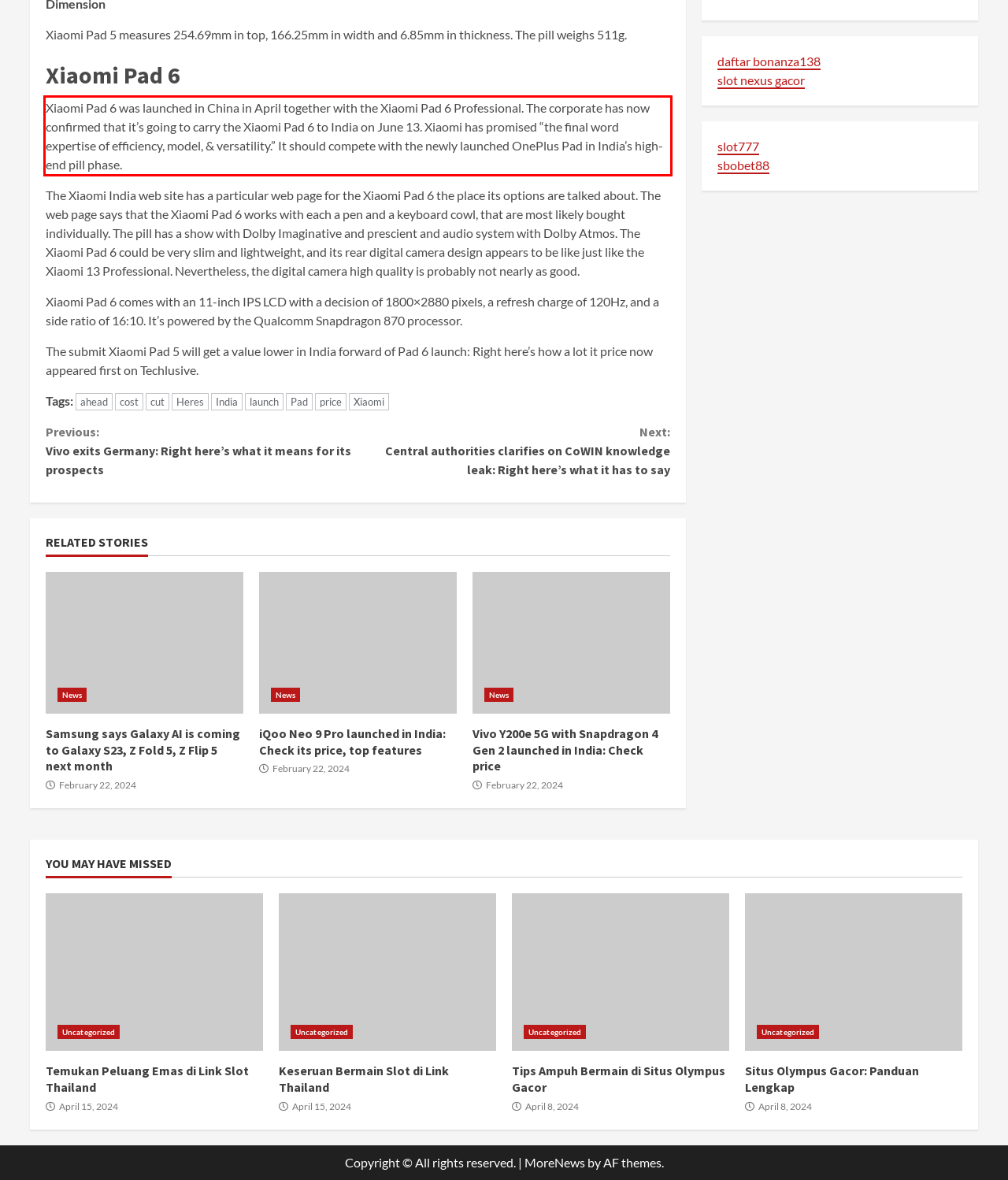Identify the text within the red bounding box on the webpage screenshot and generate the extracted text content.

Xiaomi Pad 6 was launched in China in April together with the Xiaomi Pad 6 Professional. The corporate has now confirmed that it’s going to carry the Xiaomi Pad 6 to India on June 13. Xiaomi has promised “the final word expertise of efficiency, model, & versatility.” It should compete with the newly launched OnePlus Pad in India’s high-end pill phase.